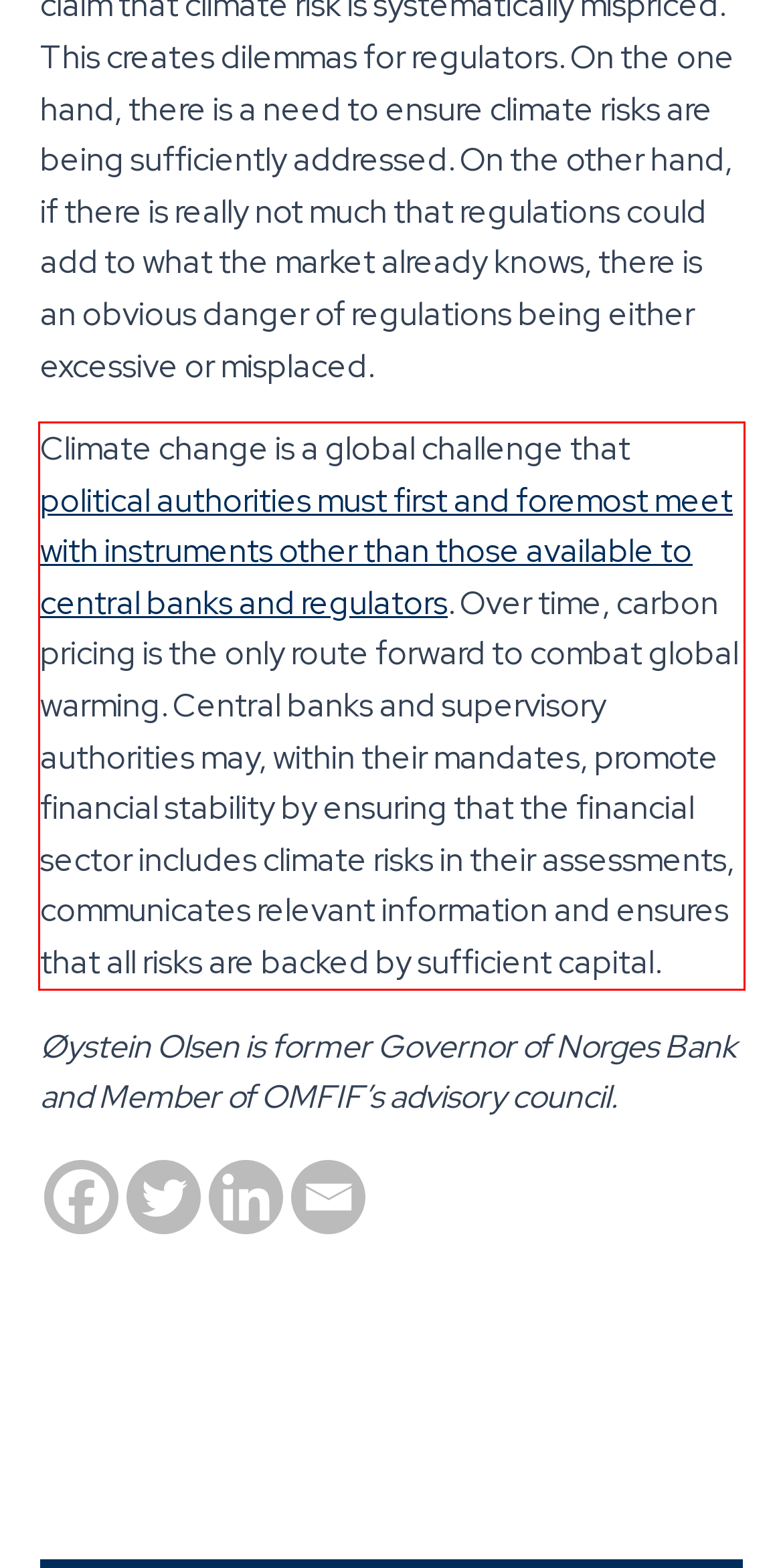Analyze the screenshot of the webpage and extract the text from the UI element that is inside the red bounding box.

Climate change is a global challenge that political authorities must first and foremost meet with instruments other than those available to central banks and regulators. Over time, carbon pricing is the only route forward to combat global warming. Central banks and supervisory authorities may, within their mandates, promote financial stability by ensuring that the financial sector includes climate risks in their assessments, communicates relevant information and ensures that all risks are backed by sufficient capital.